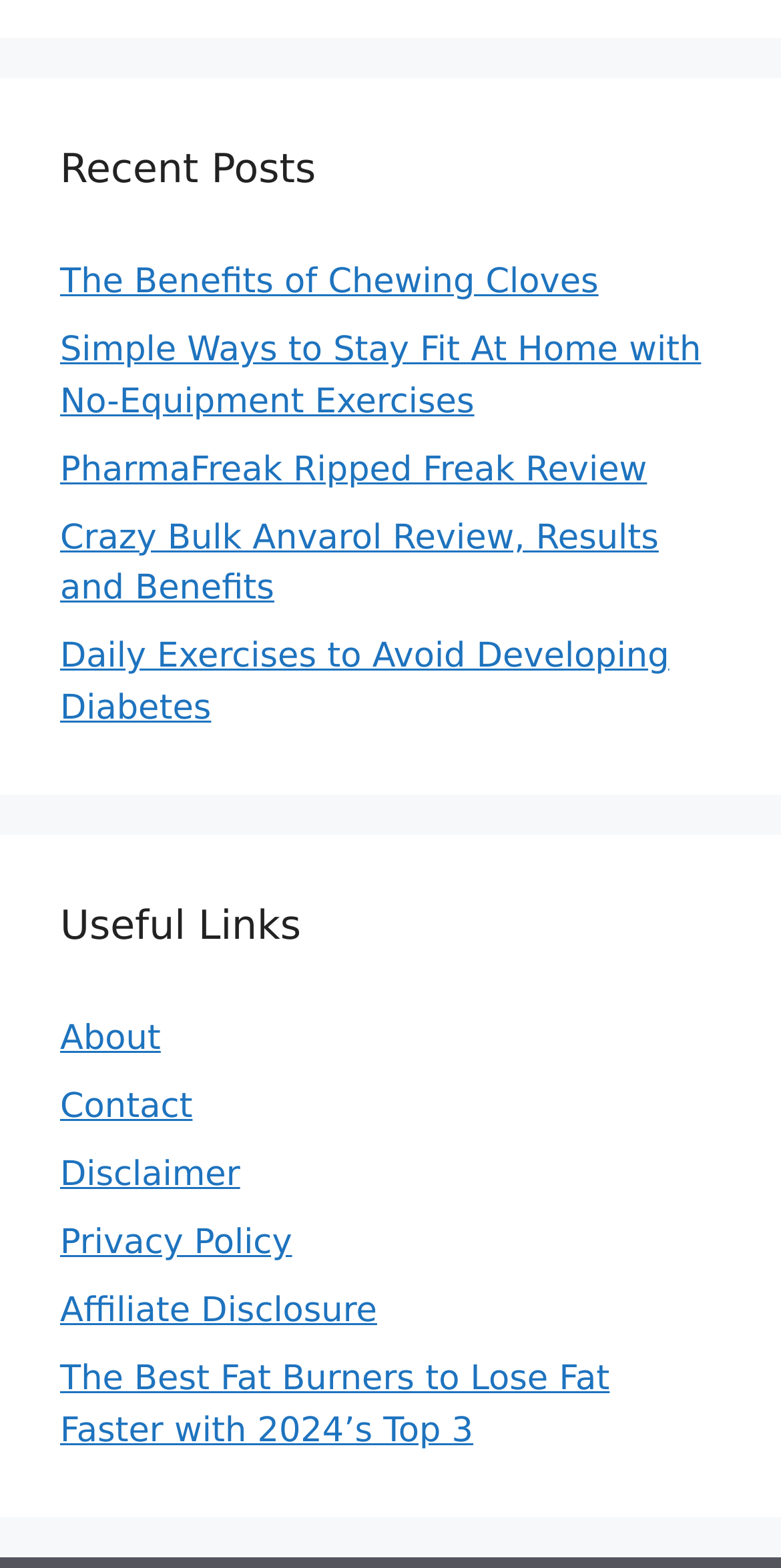Please locate the clickable area by providing the bounding box coordinates to follow this instruction: "read the best fat burners review".

[0.077, 0.867, 0.781, 0.925]